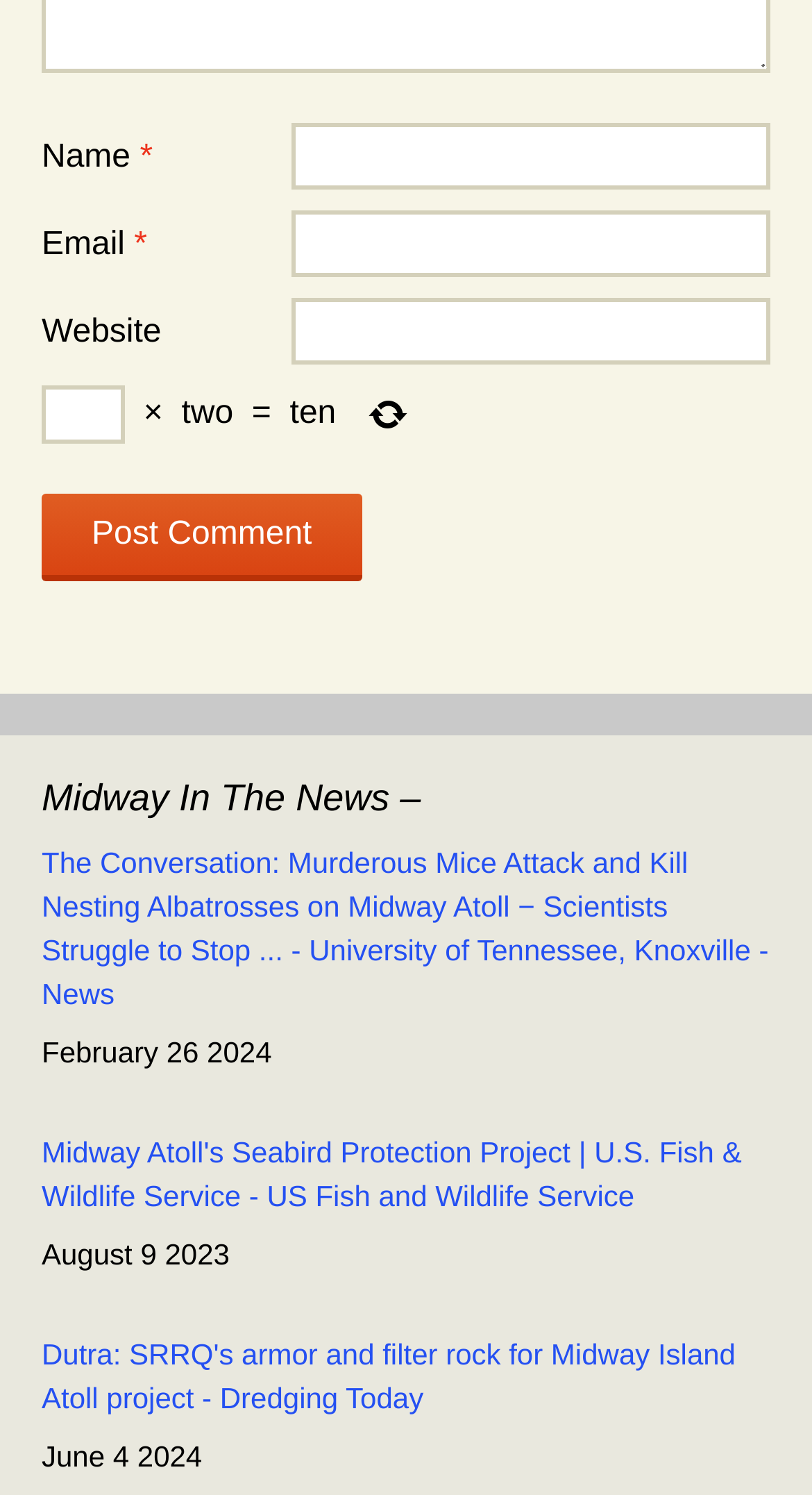Is the Website field required to post a comment?
Provide a detailed and extensive answer to the question.

The Website textbox is not marked as required, indicating that it is optional and can be left blank when posting a comment.